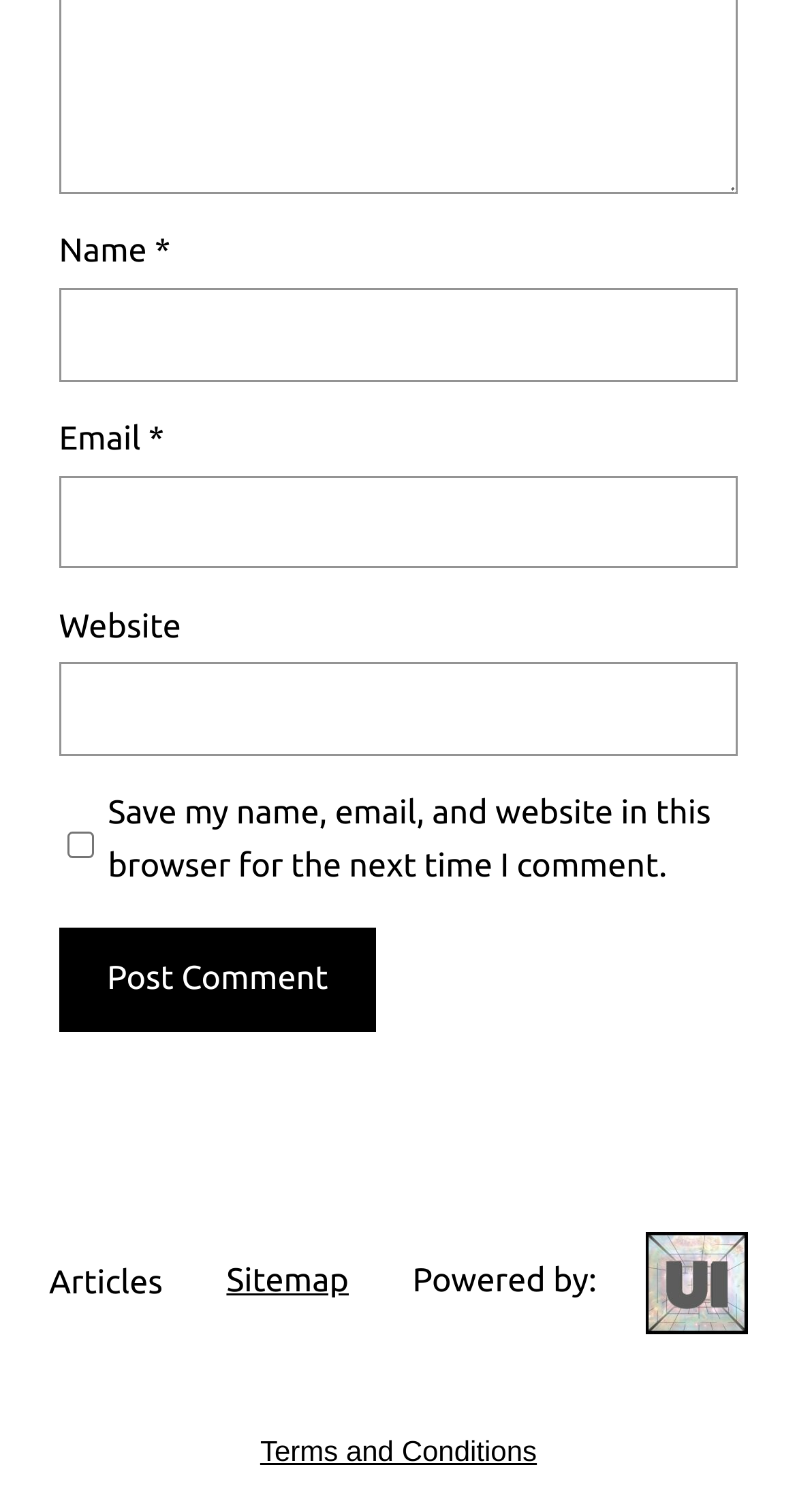Respond to the question below with a single word or phrase:
What is the label of the first textbox?

Name *